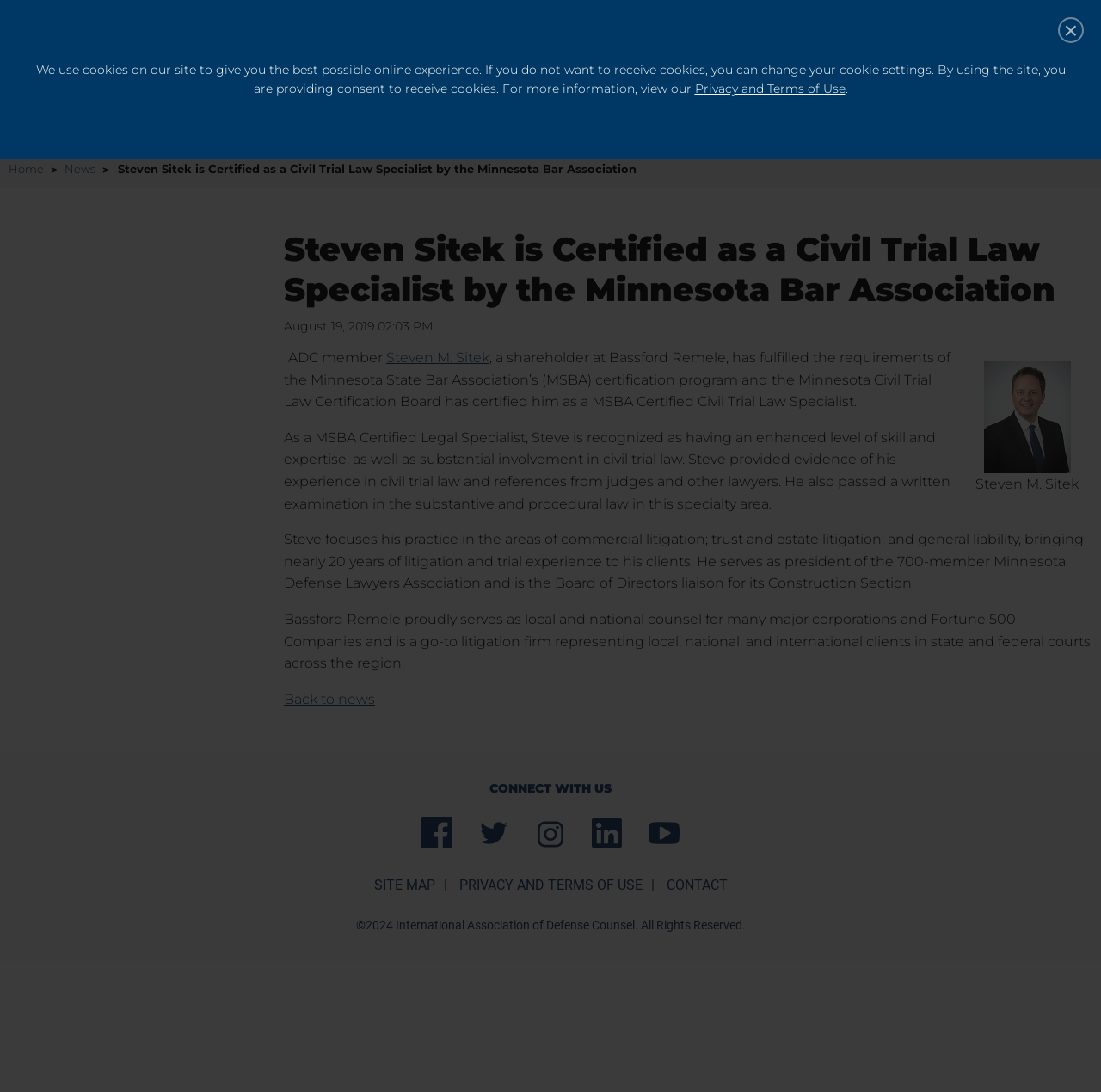Create an in-depth description of the webpage, covering main sections.

This webpage is about Steven Sitek, a certified civil trial law specialist by the Minnesota Bar Association. The page is divided into several sections. At the top, there is a navigation menu with links to "LOGIN", "MY ACCOUNT", and social media platforms like Facebook, Twitter, Instagram, LinkedIn, and YouTube. Below the navigation menu, there is a search button and a link to "IADC FOUNDATION" and "CONTACT".

The main content of the page is an article about Steven Sitek's certification. The article is headed by a title "Steven Sitek is Certified as a Civil Trial Law Specialist by the Minnesota Bar Association" and is accompanied by a photo of Steven Sitek. The article provides details about his certification, his experience, and his practice areas. It also mentions his involvement with the Minnesota Defense Lawyers Association and his law firm, Bassford Remele.

On the right side of the article, there is a "Back to news" link. Below the article, there is a footer section with links to social media platforms, a "SITE MAP" link, a "PRIVACY AND TERMS OF USE" link, and a "CONTACT" link. The footer section also displays the copyright information "©2024 International Association of Defense Counsel. All Rights Reserved."